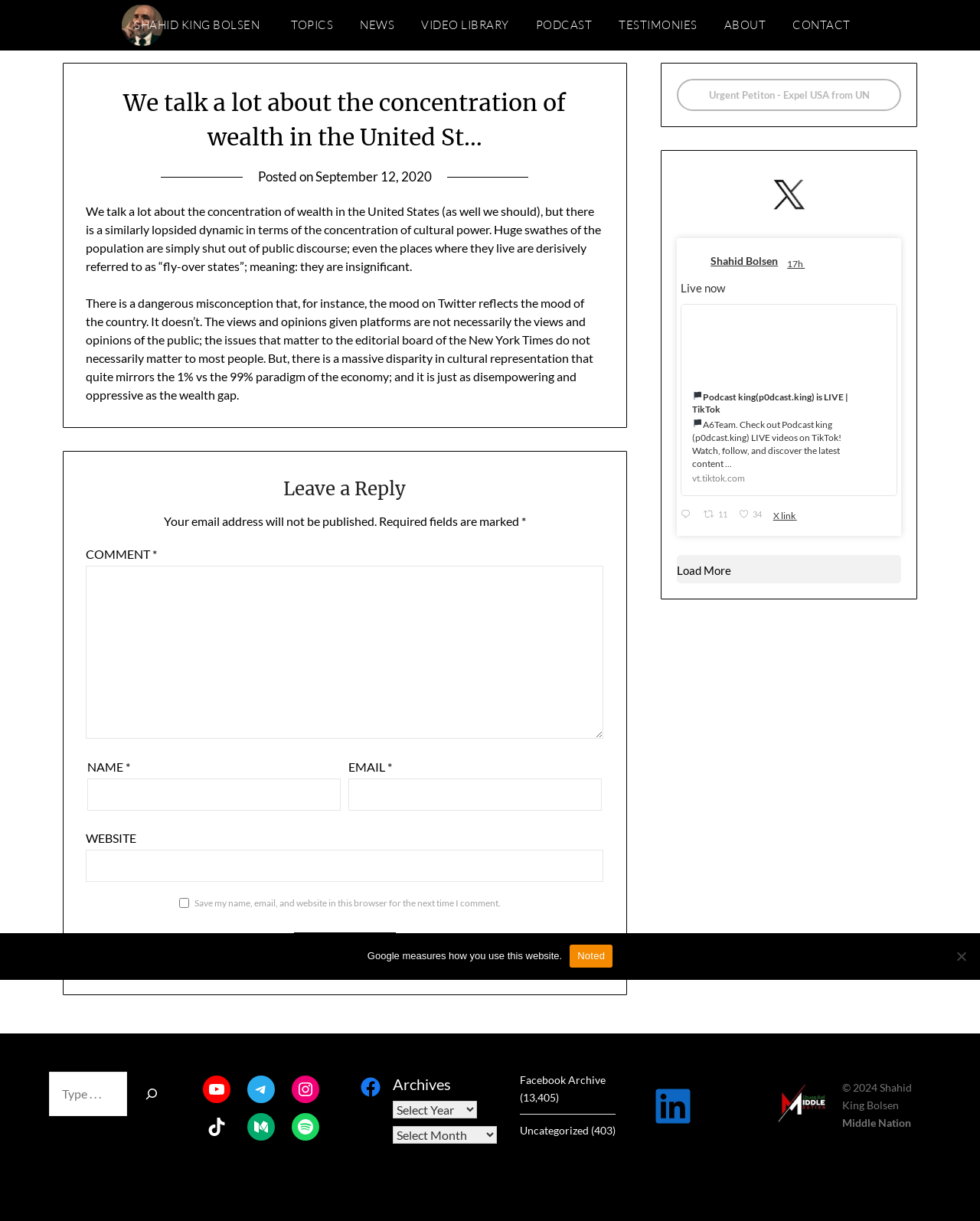Using the format (top-left x, top-left y, bottom-right x, bottom-right y), and given the element description, identify the bounding box coordinates within the screenshot: Reply on Twitter 1789372631537332711

[0.691, 0.415, 0.714, 0.429]